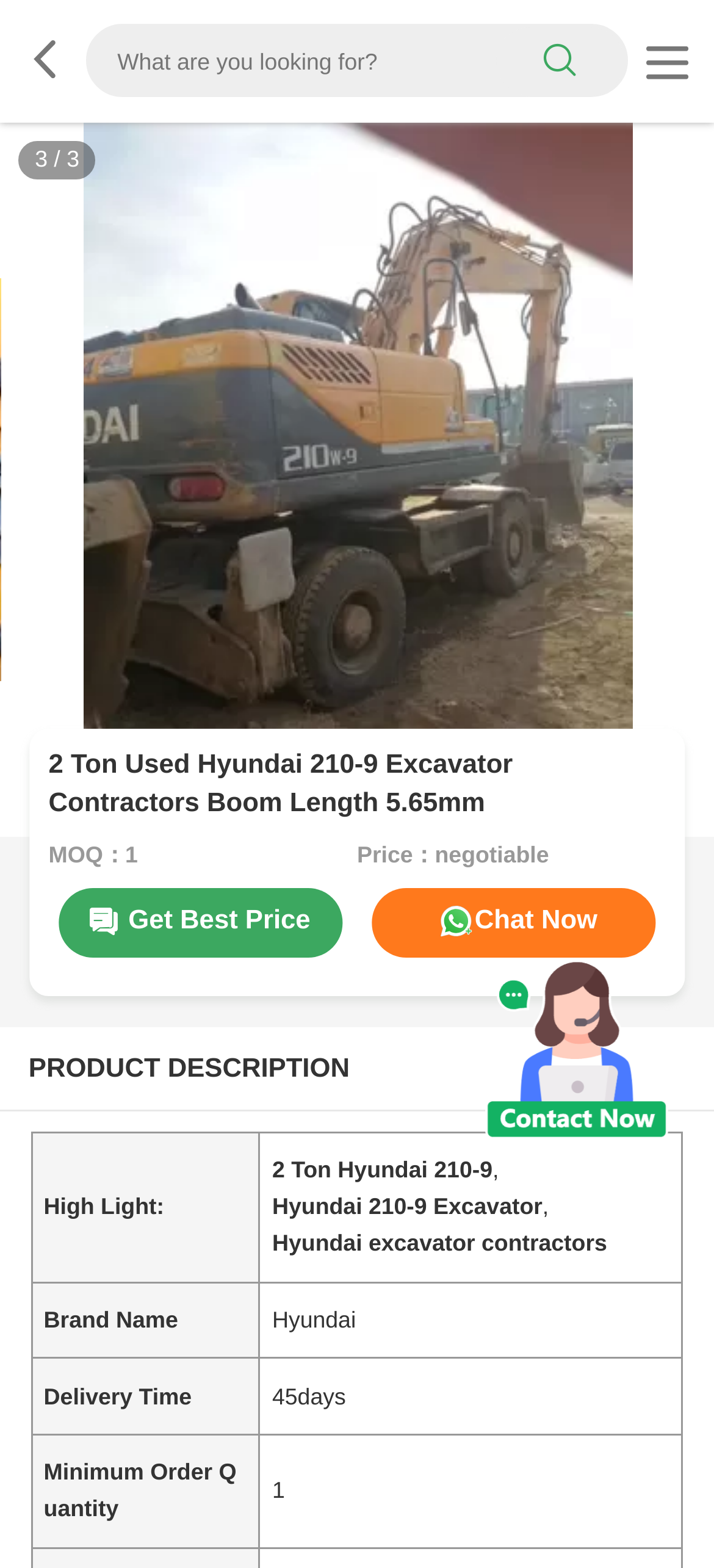Using details from the image, please answer the following question comprehensively:
What is the delivery time of the excavator?

I found the delivery time by looking at the gridcell element that says 'Delivery Time' and its corresponding value is '45days'.